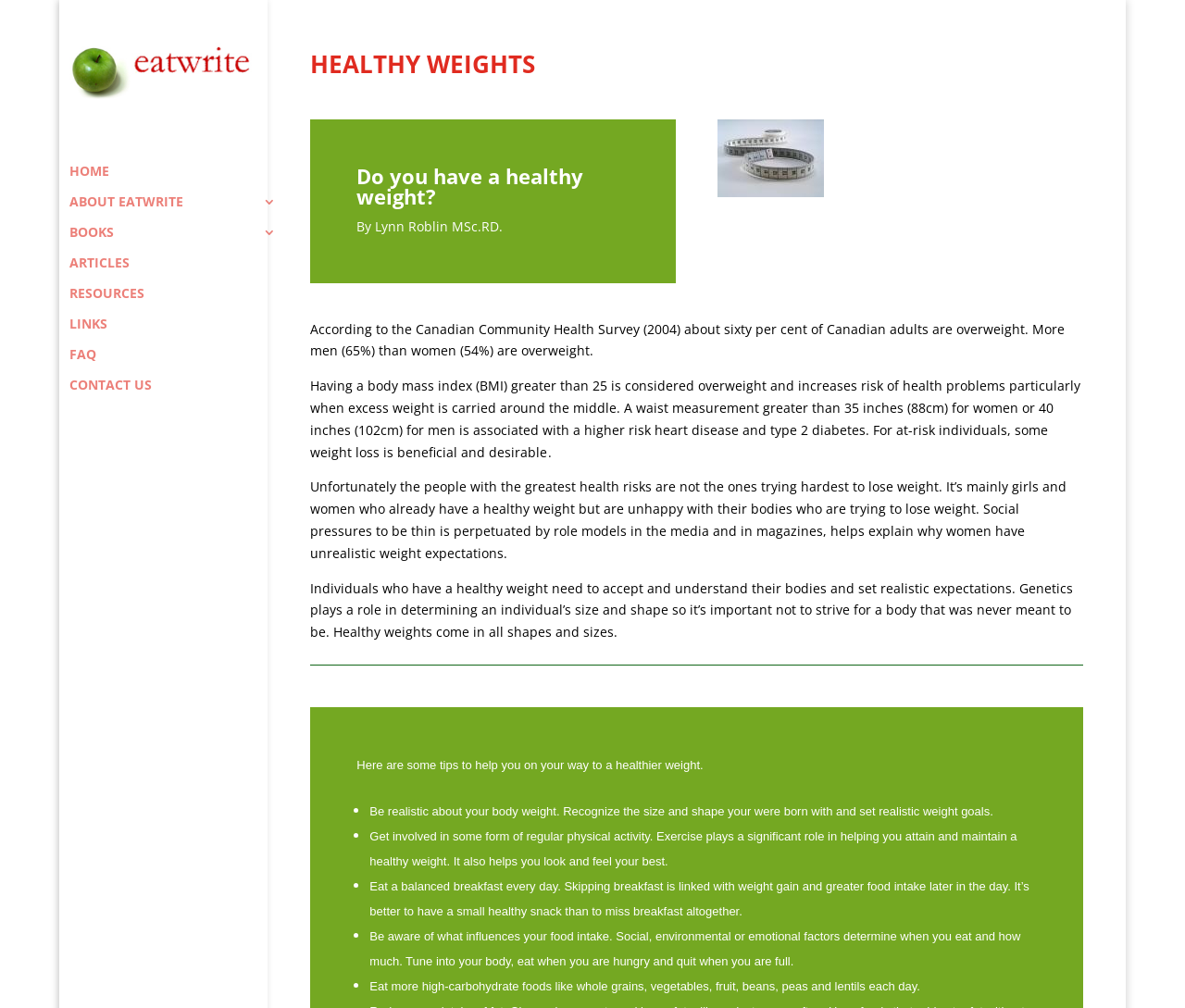Please find the bounding box coordinates of the clickable region needed to complete the following instruction: "Click the 'EatWrite' logo". The bounding box coordinates must consist of four float numbers between 0 and 1, i.e., [left, top, right, bottom].

[0.059, 0.037, 0.148, 0.077]